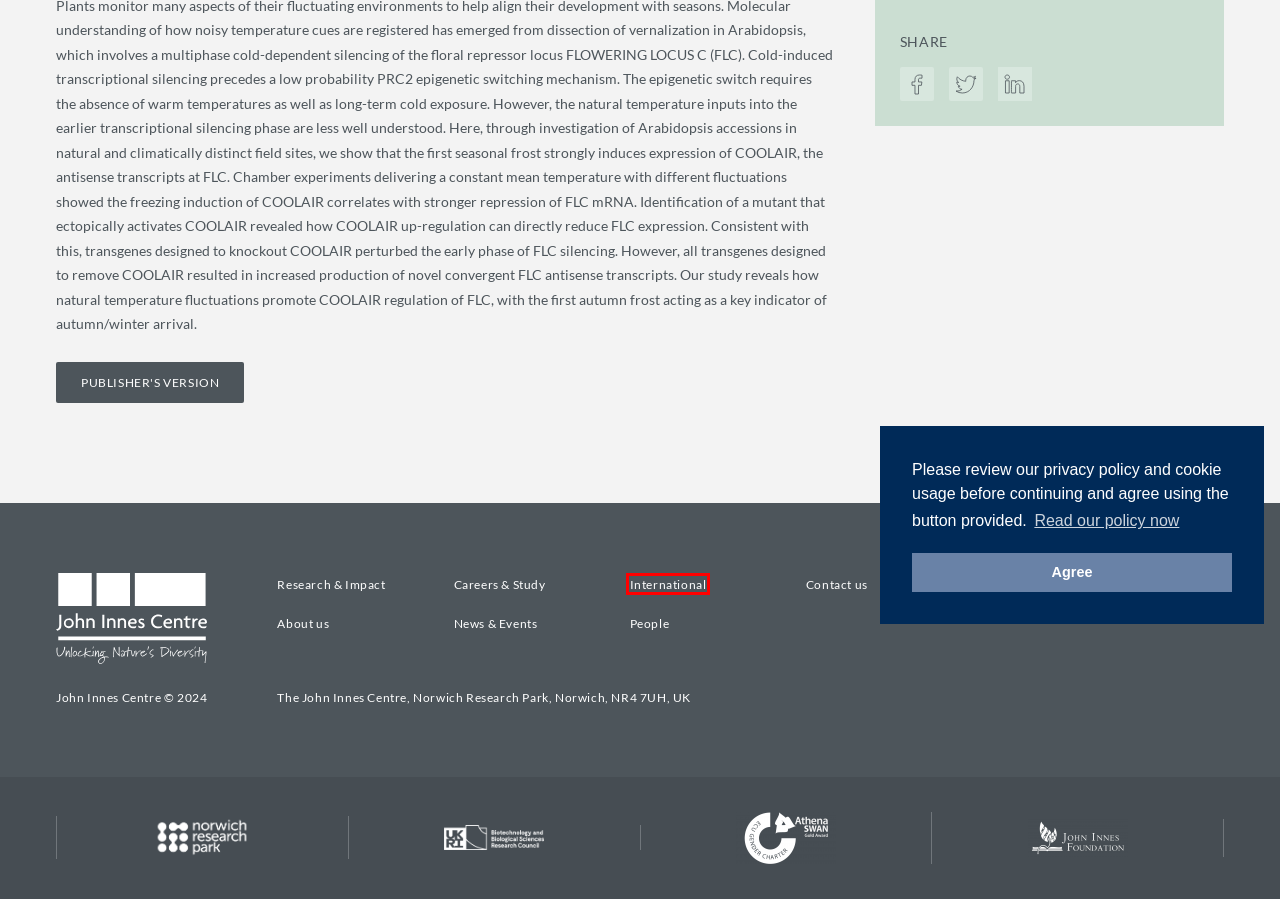Please examine the screenshot provided, which contains a red bounding box around a UI element. Select the webpage description that most accurately describes the new page displayed after clicking the highlighted element. Here are the candidates:
A. Natural temperature fluctuations promote COOLAIR regulation of FLC
B. JIC News and Events | John Innes Centre
C. Careers & Study | John Innes Centre
D. International collaborative science | John Innes Centre
E. Research & Impact | John Innes Centre
F. Our Privacy Policy | John Innes Centre
G. All about the JIC | John Innes Centre
H. Our scientists, students and research support staff

D